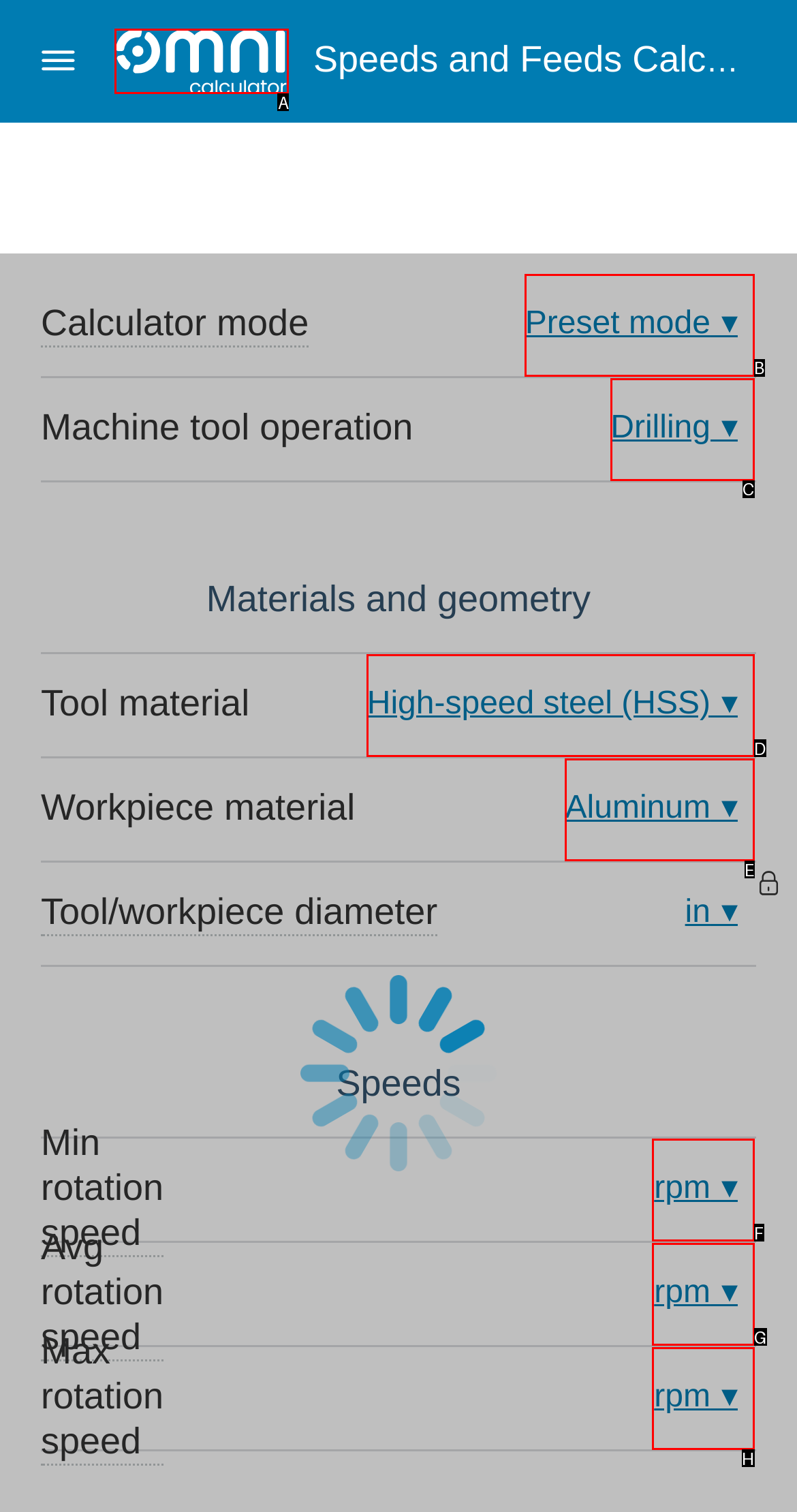Which option should be clicked to execute the task: click Omni Calculator logo?
Reply with the letter of the chosen option.

A